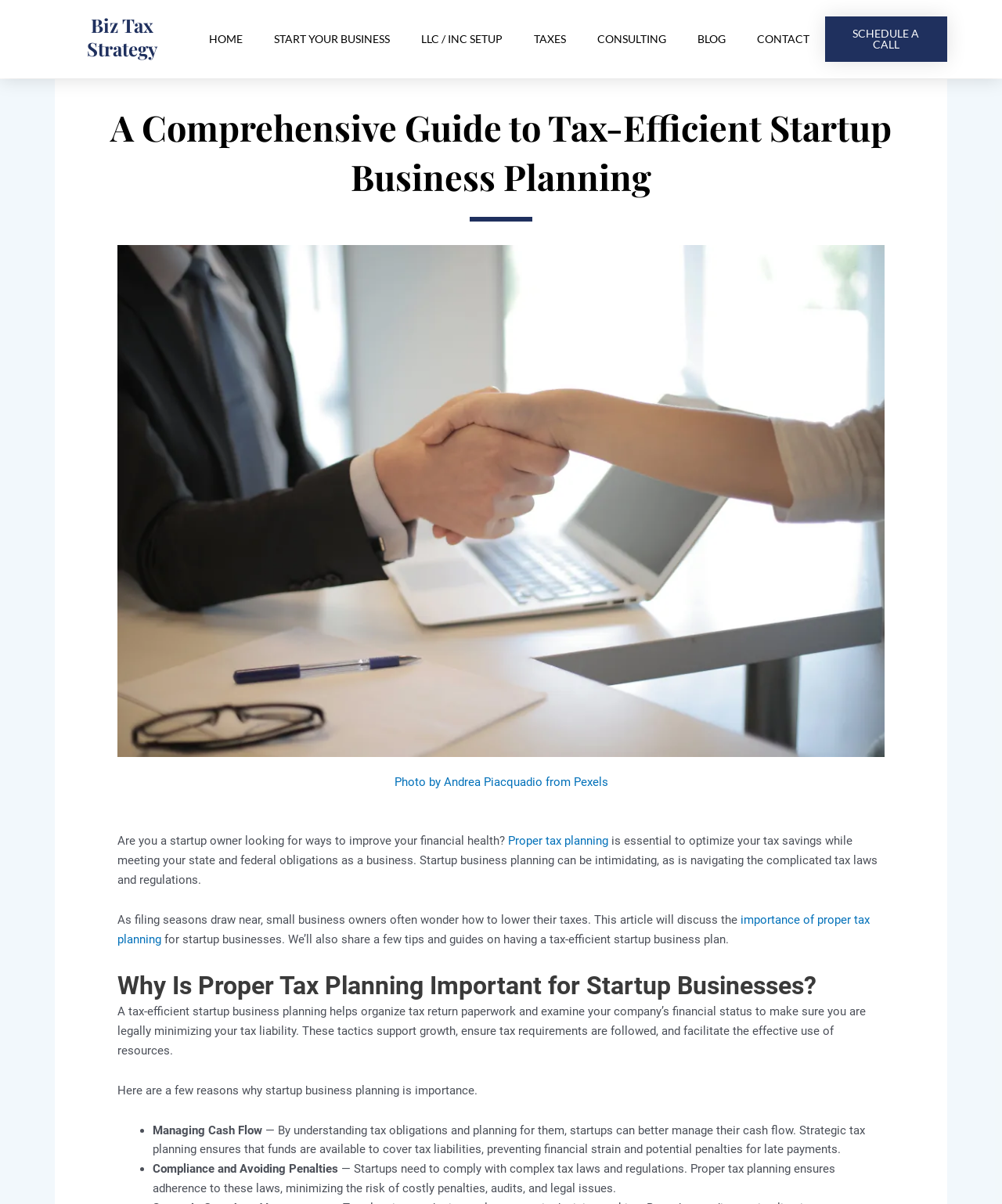What is the image on the webpage about? Look at the image and give a one-word or short phrase answer.

Tax-Efficient Startup Business Planning